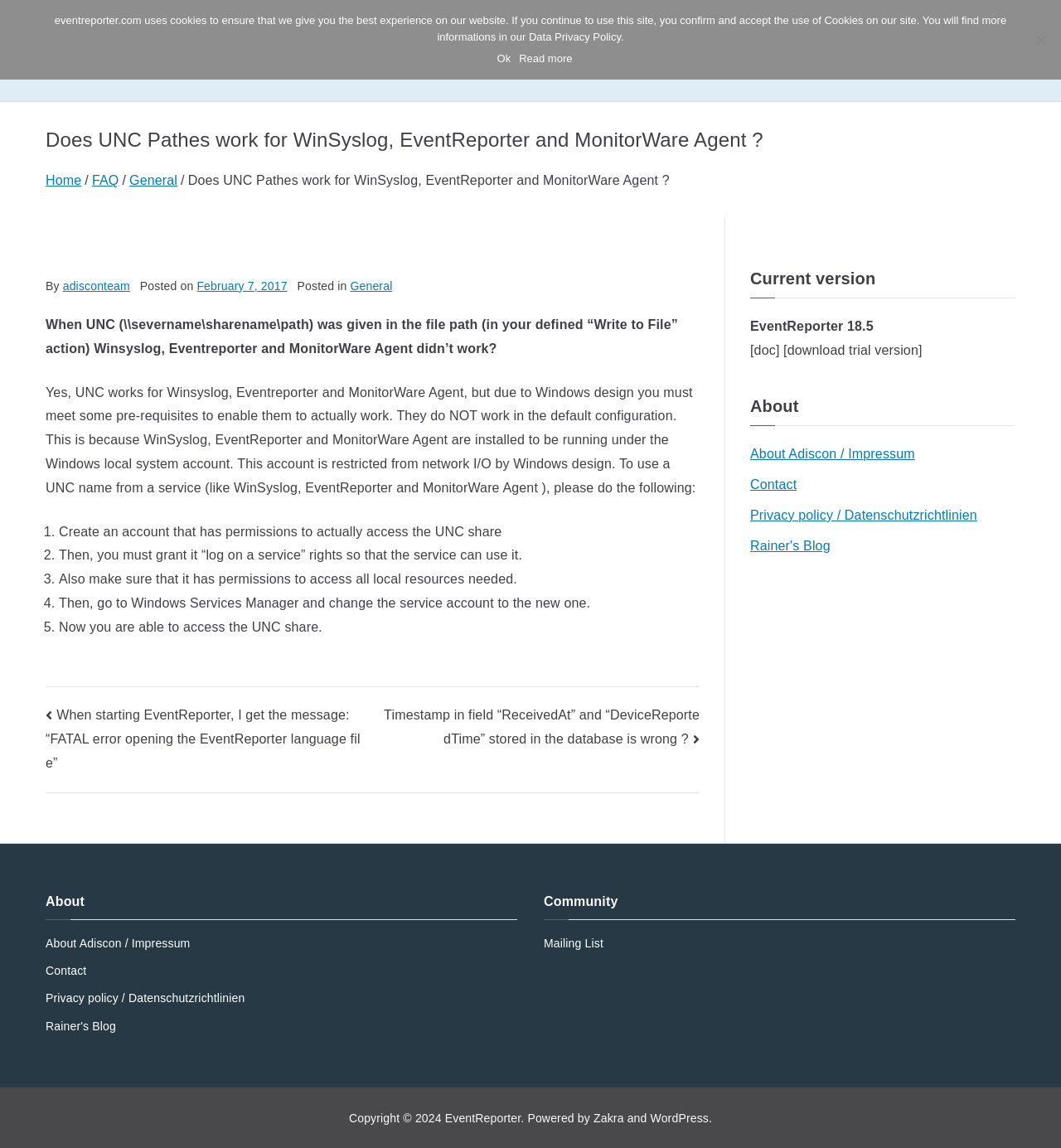Locate and generate the text content of the webpage's heading.

Does UNC Pathes work for WinSyslog, EventReporter and MonitorWare Agent ?